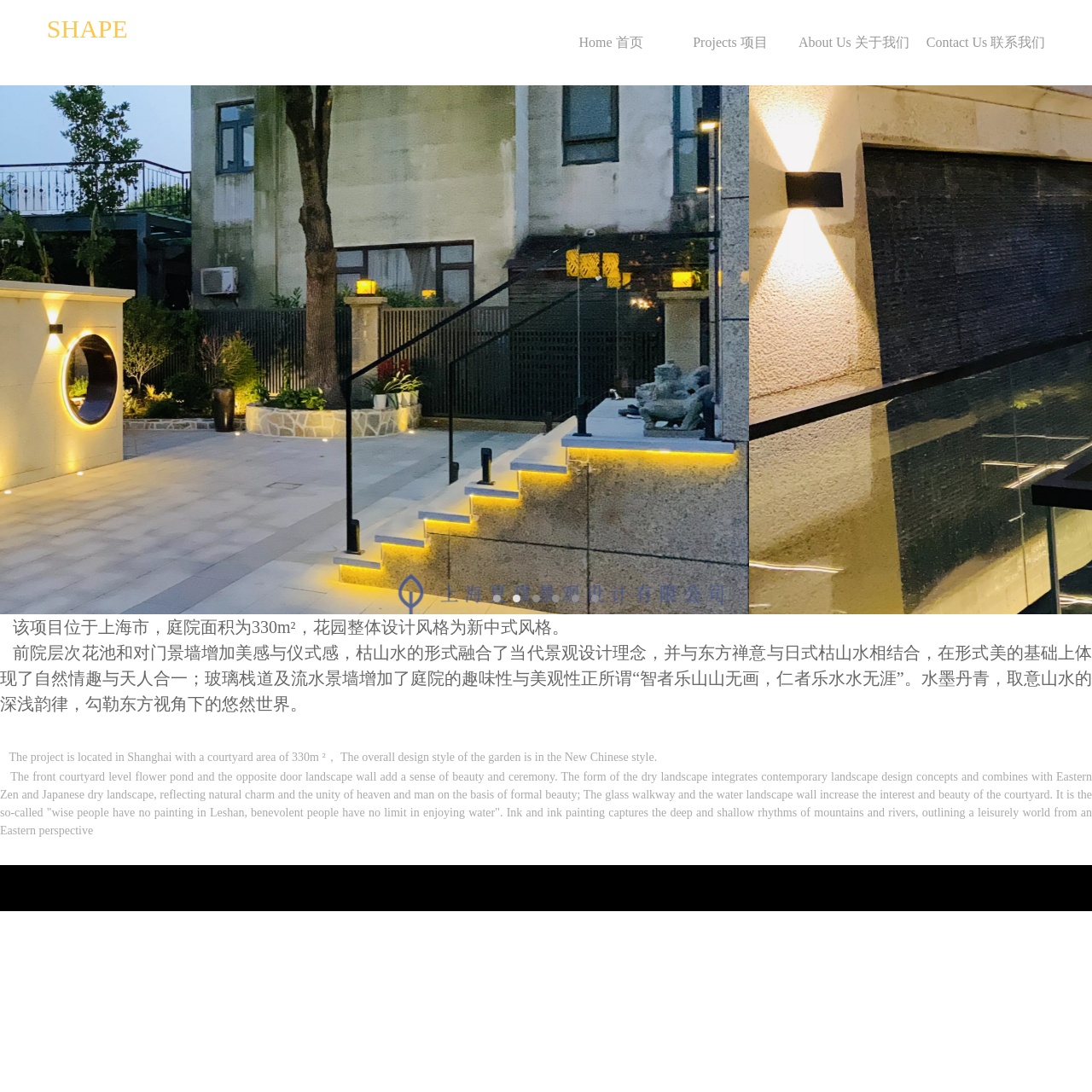What is the location of the project?
Could you answer the question with a detailed and thorough explanation?

Based on the text '该项目位于上海市，庭院面积为330m²，花园整体设计风格为新中式风格。' and its English translation 'The project is located in Shanghai with a courtyard area of 330m²， The overall design style of the garden is in the New Chinese style.', we can determine that the location of the project is Shanghai.